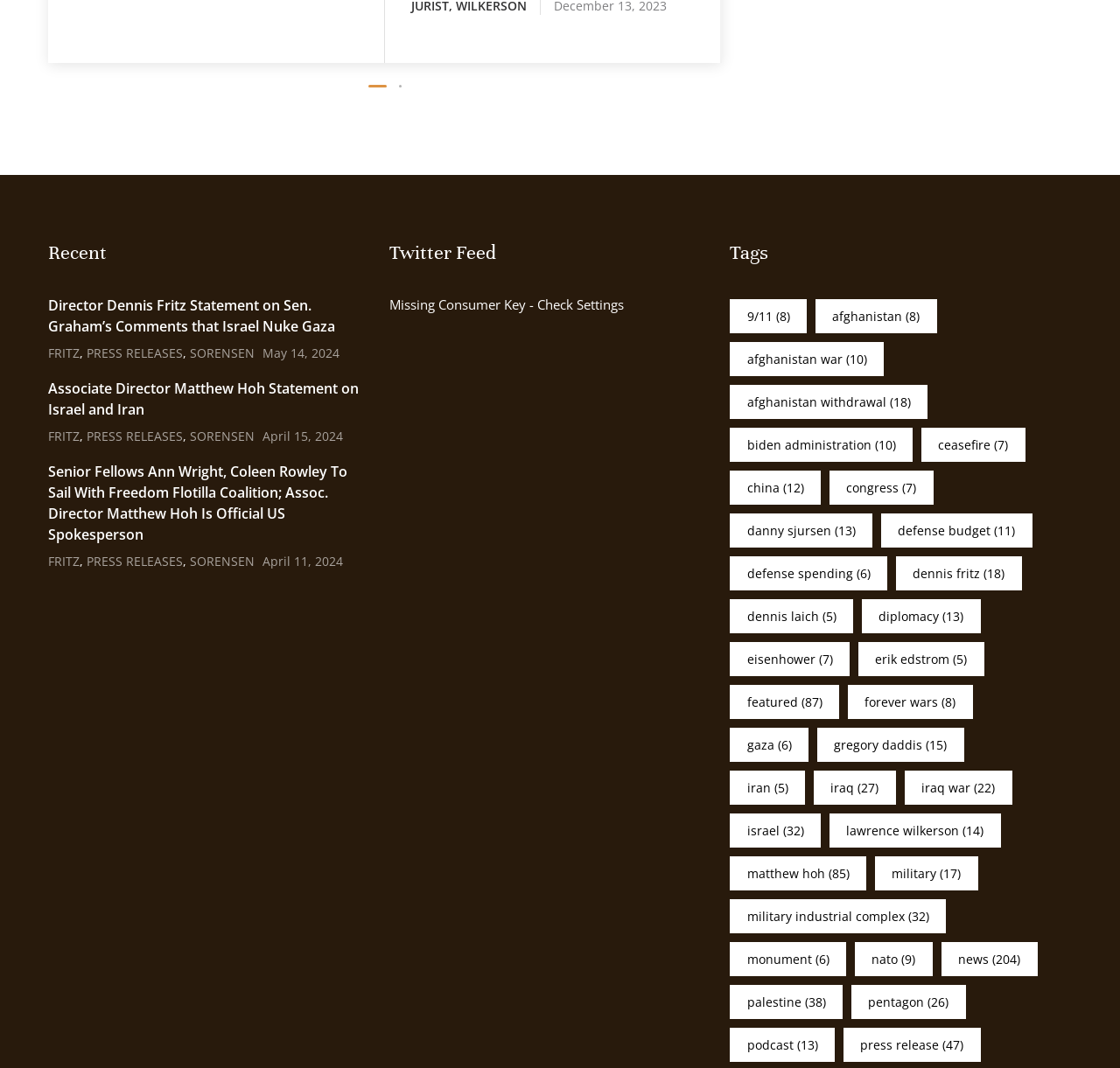Show the bounding box coordinates for the element that needs to be clicked to execute the following instruction: "Learn about the dechristianization of France during the French Revolution". Provide the coordinates in the form of four float numbers between 0 and 1, i.e., [left, top, right, bottom].

None